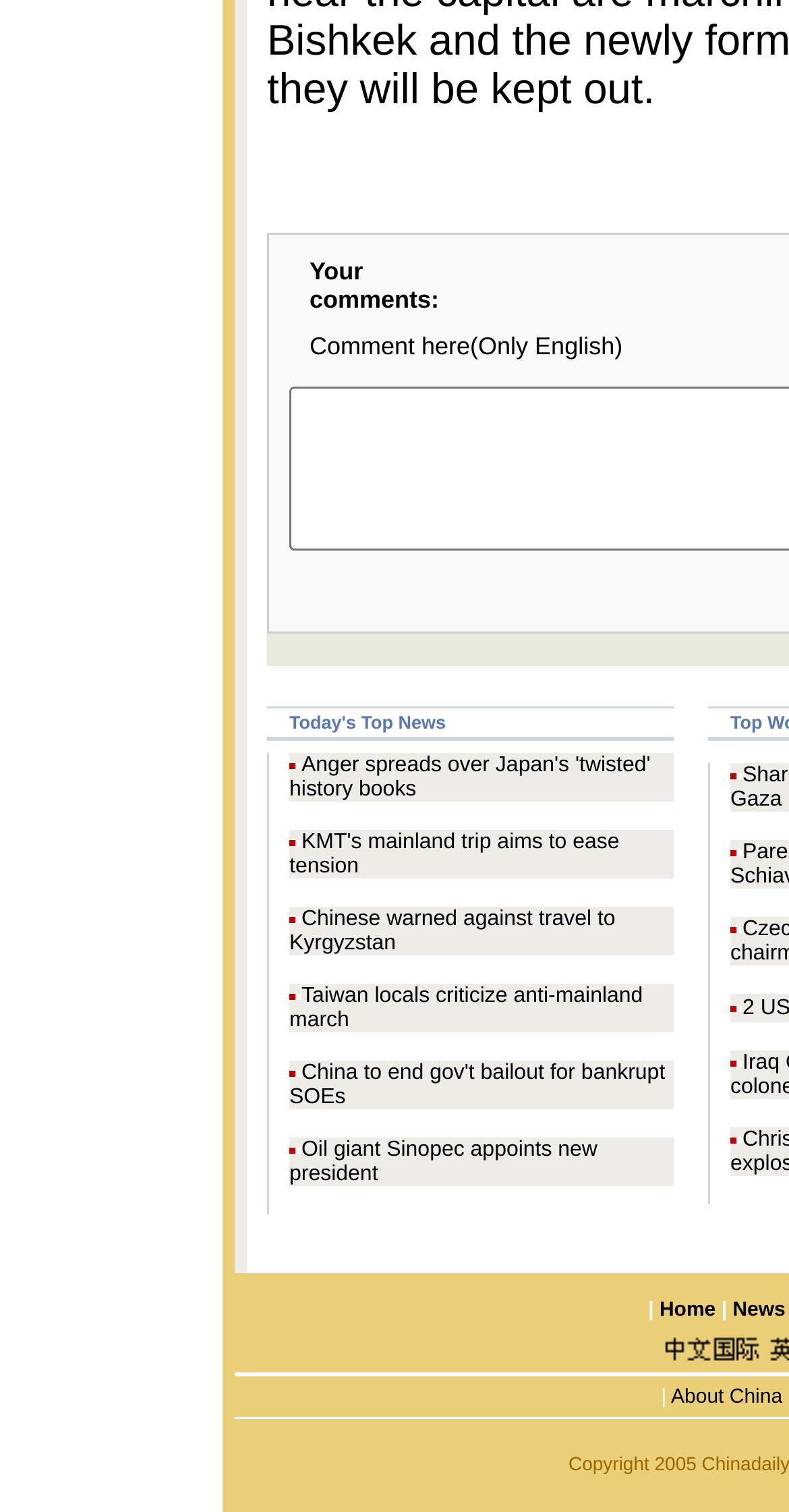Provide your answer in a single word or phrase: 
What is the topic of the first news article?

Anger spreads over Japan's 'twisted' history books